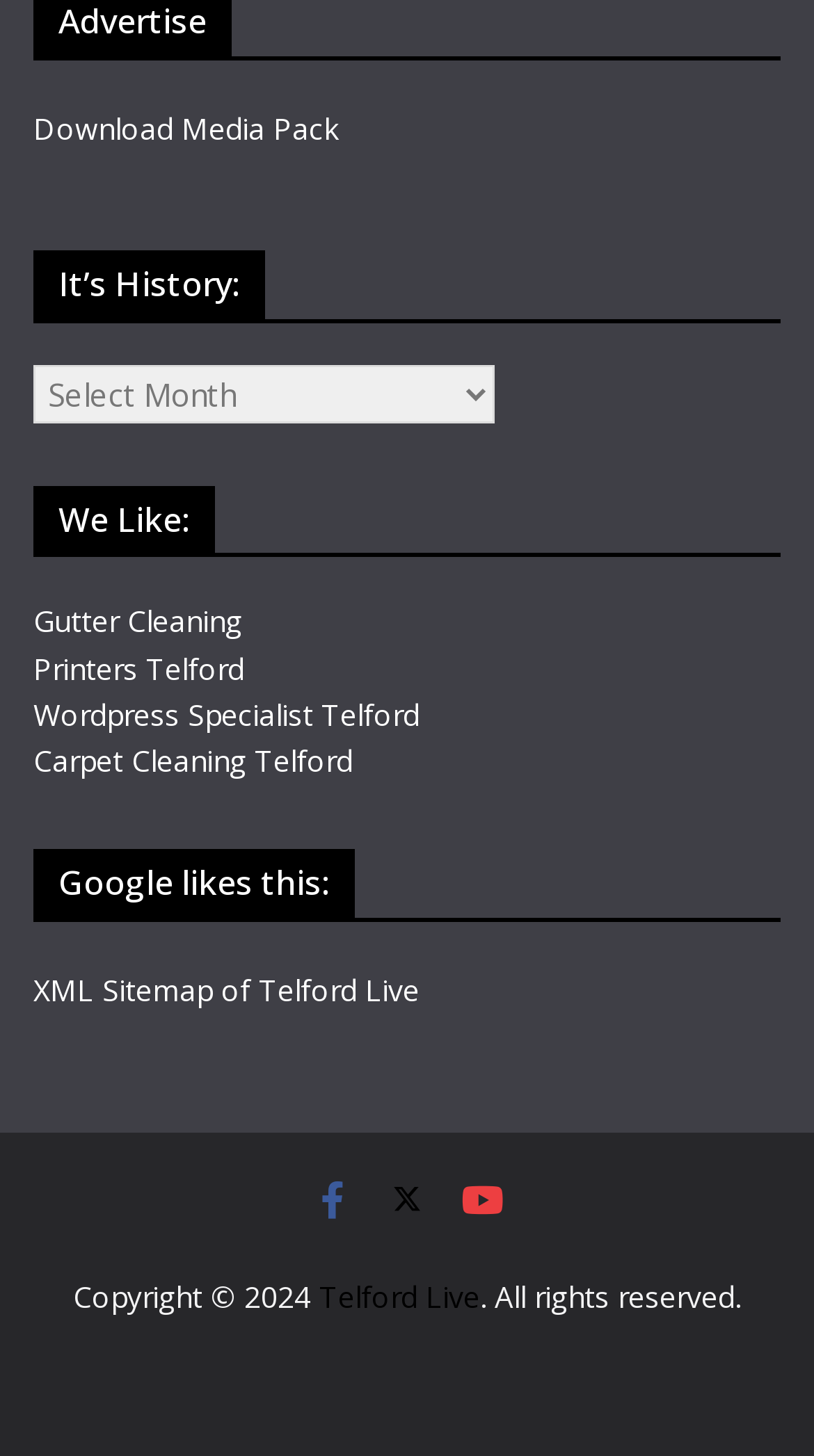What is the topic of the section 'It’s History:'?
Answer the question based on the image using a single word or a brief phrase.

Not specified